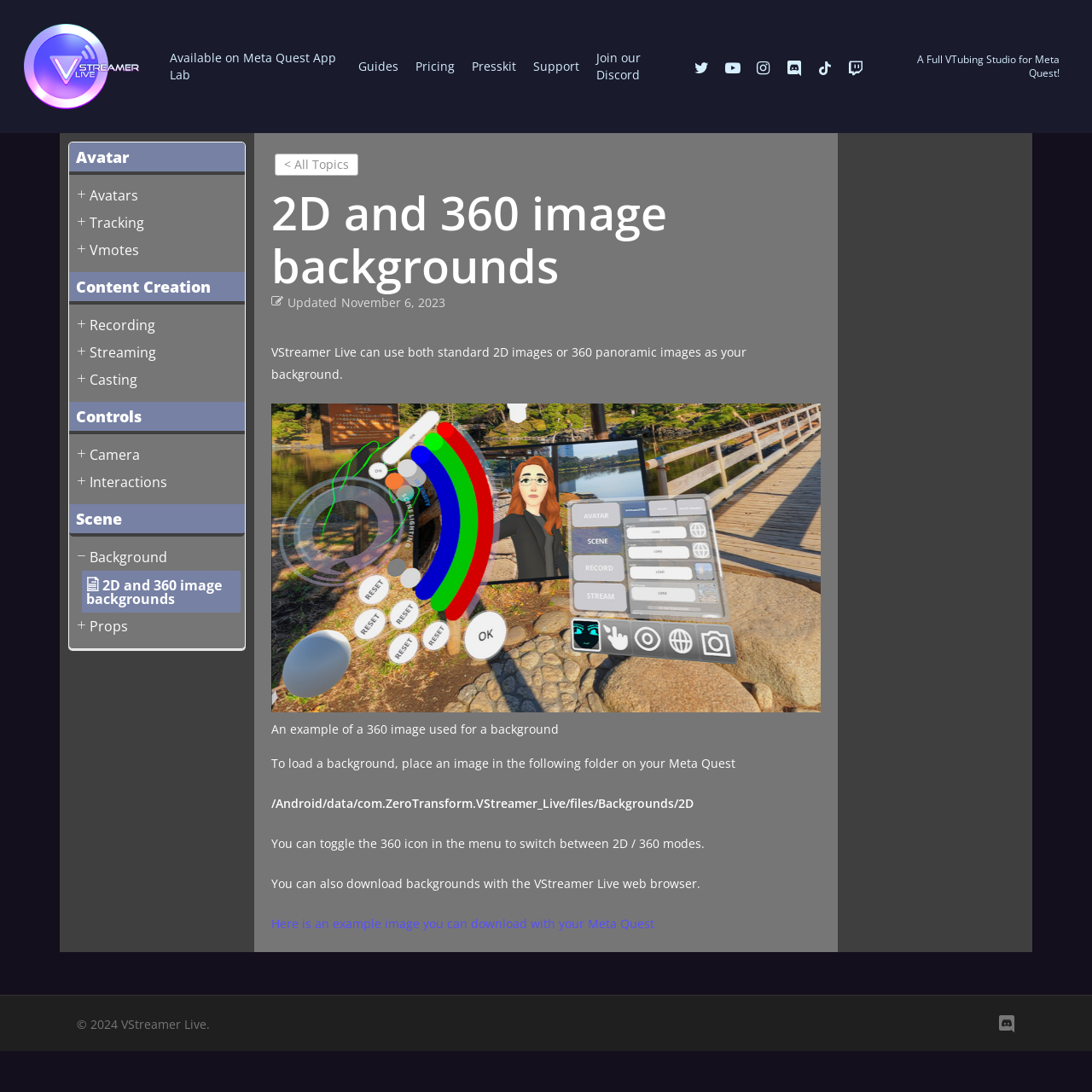Identify the coordinates of the bounding box for the element that must be clicked to accomplish the instruction: "Join the Discord community".

[0.546, 0.045, 0.621, 0.077]